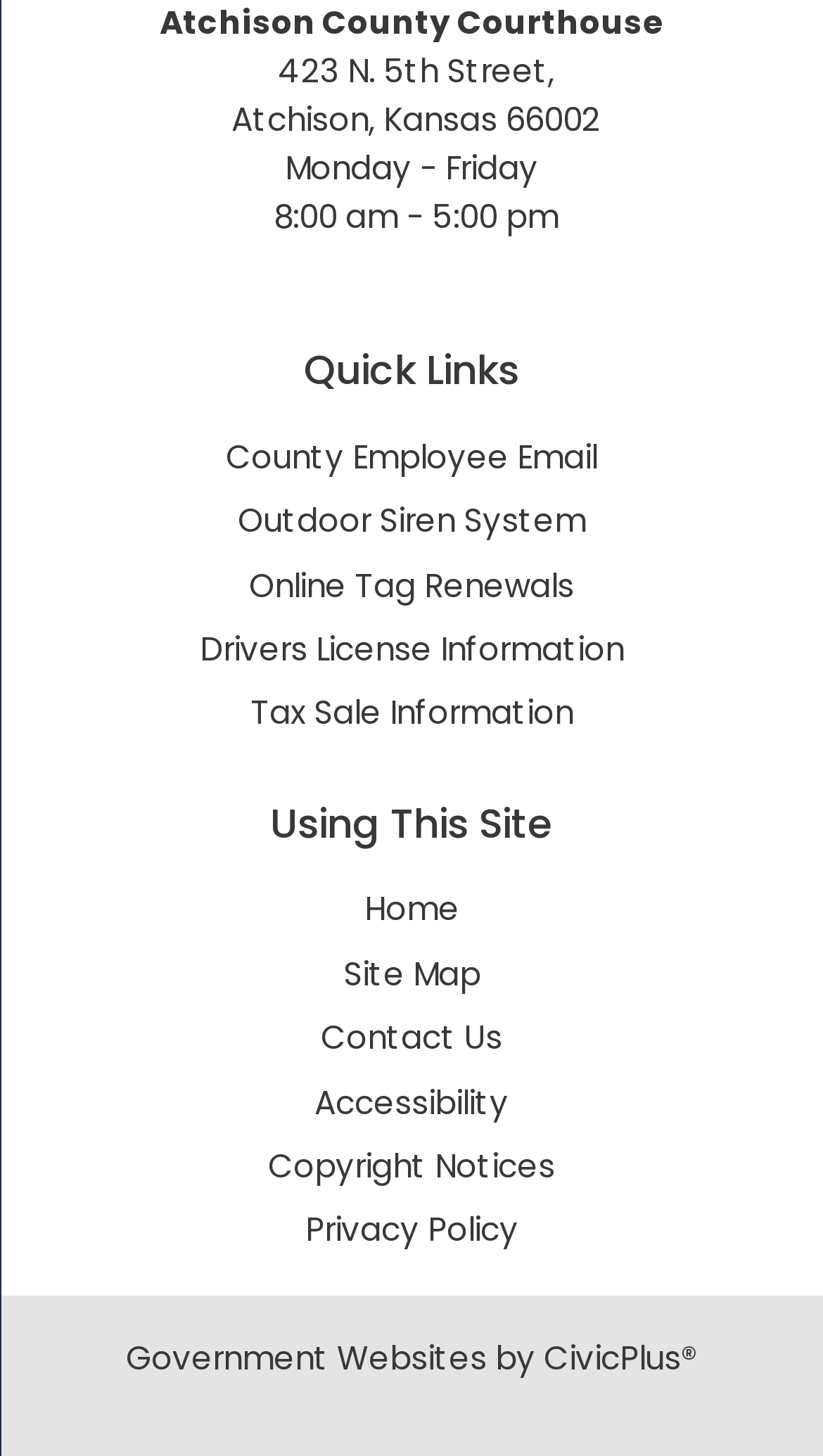Determine the bounding box coordinates for the area you should click to complete the following instruction: "access Home".

[0.442, 0.609, 0.558, 0.64]